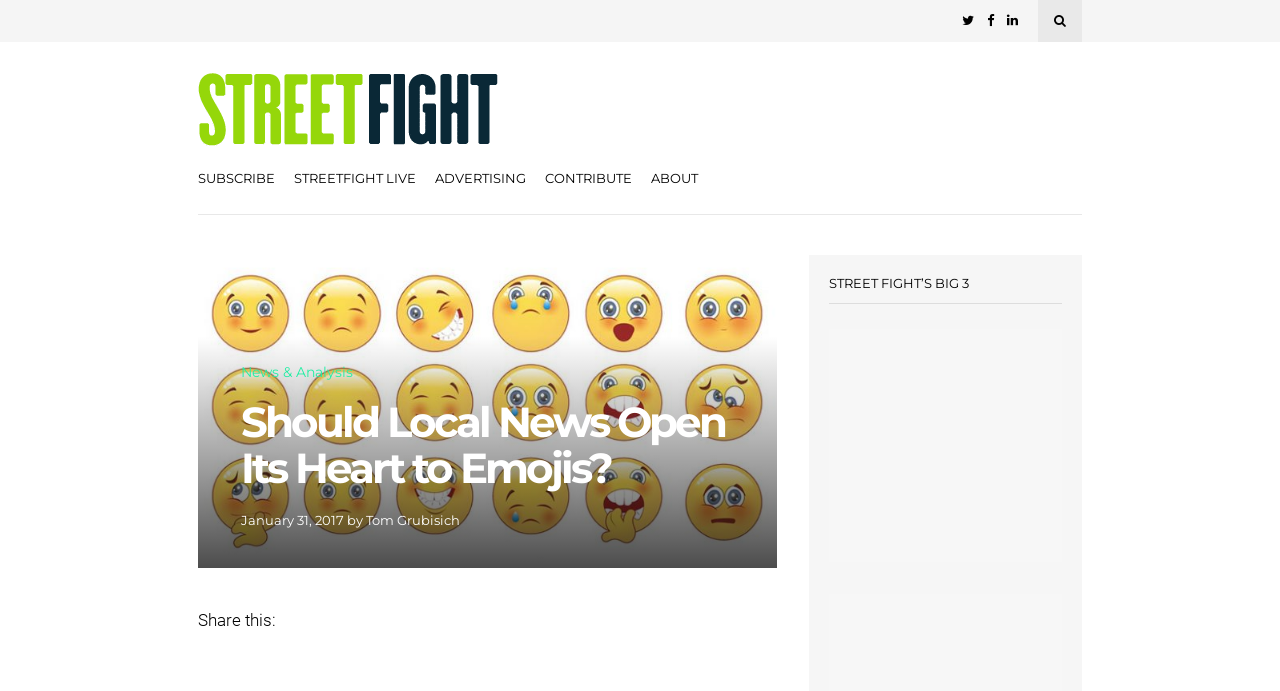Using the element description News & Analysis, predict the bounding box coordinates for the UI element. Provide the coordinates in (top-left x, top-left y, bottom-right x, bottom-right y) format with values ranging from 0 to 1.

[0.188, 0.528, 0.276, 0.551]